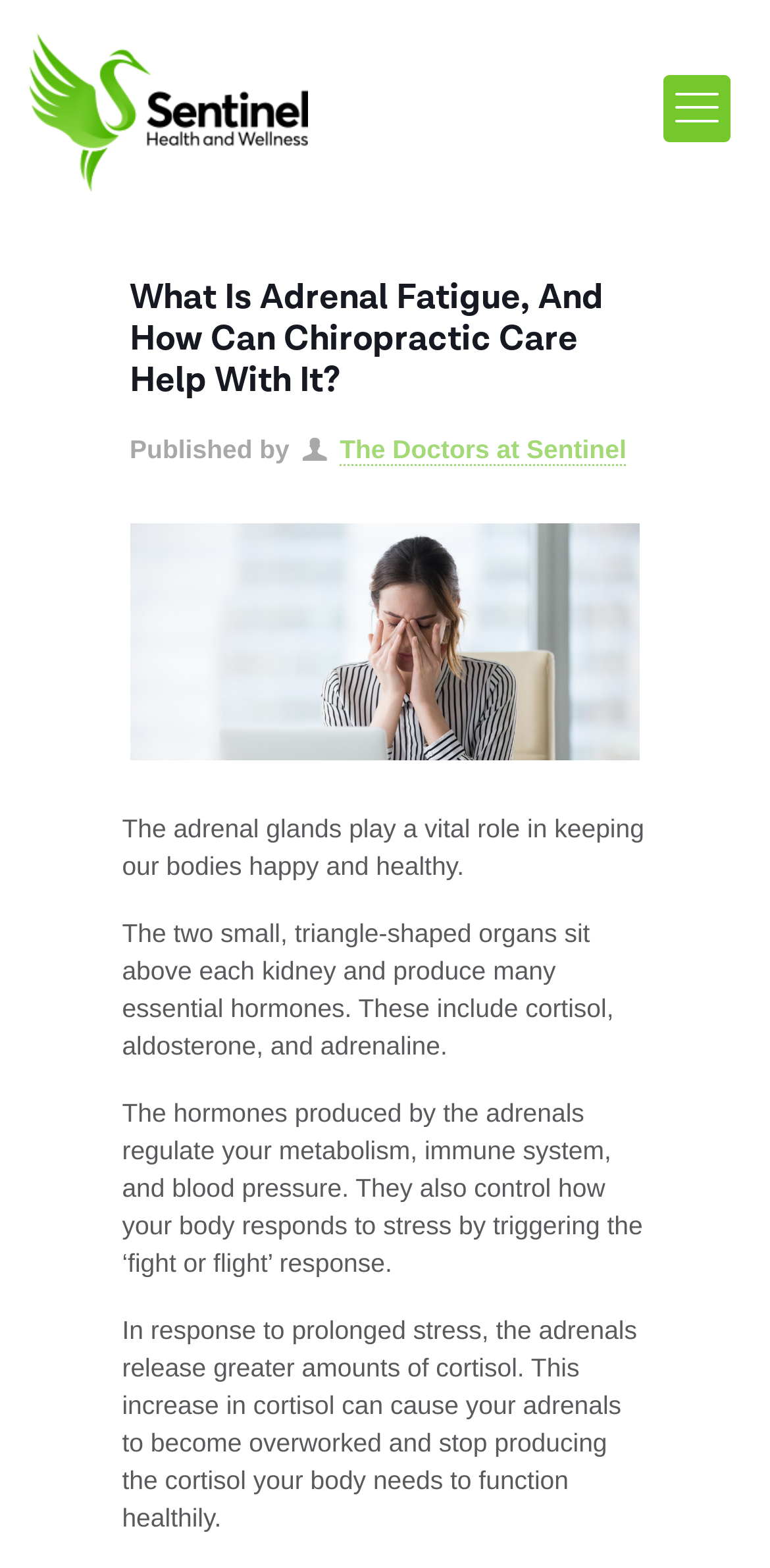What triggers the ‘fight or flight’ response?
Look at the image and answer with only one word or phrase.

Hormones produced by adrenals